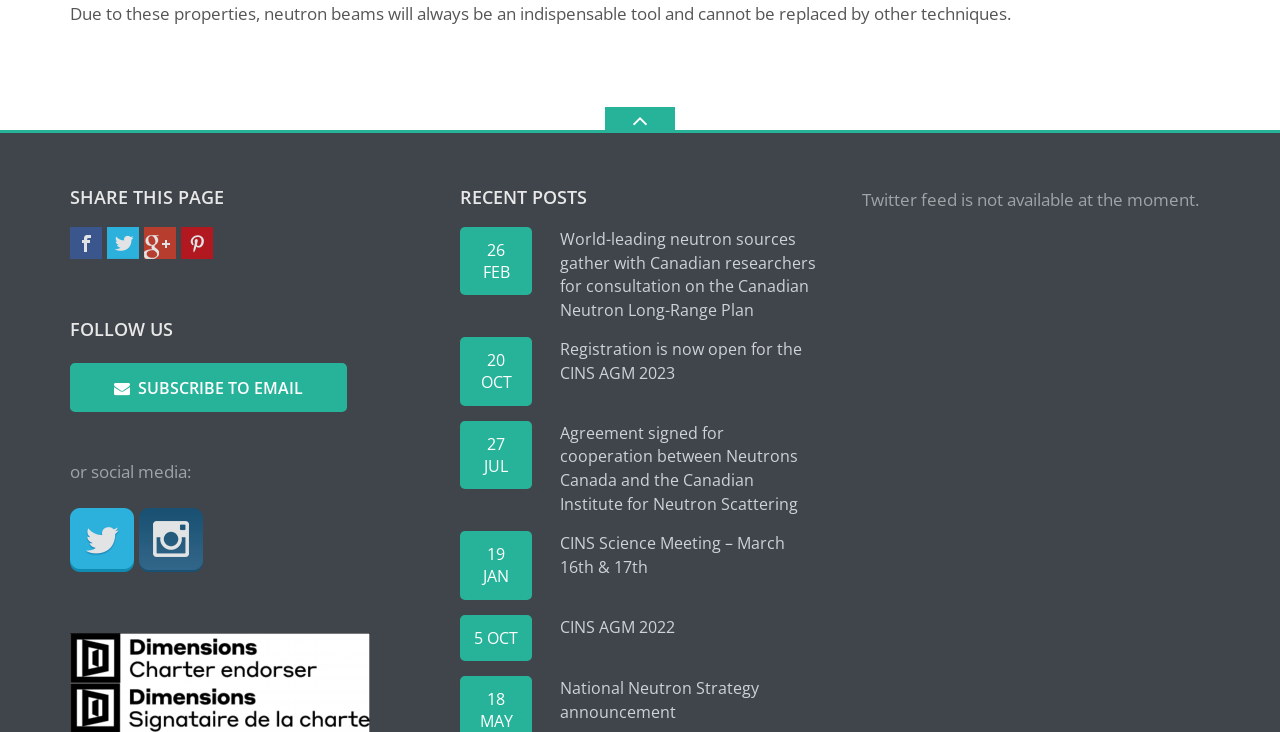Please identify the bounding box coordinates of the element's region that I should click in order to complete the following instruction: "Subscribe to email". The bounding box coordinates consist of four float numbers between 0 and 1, i.e., [left, top, right, bottom].

[0.055, 0.496, 0.271, 0.563]